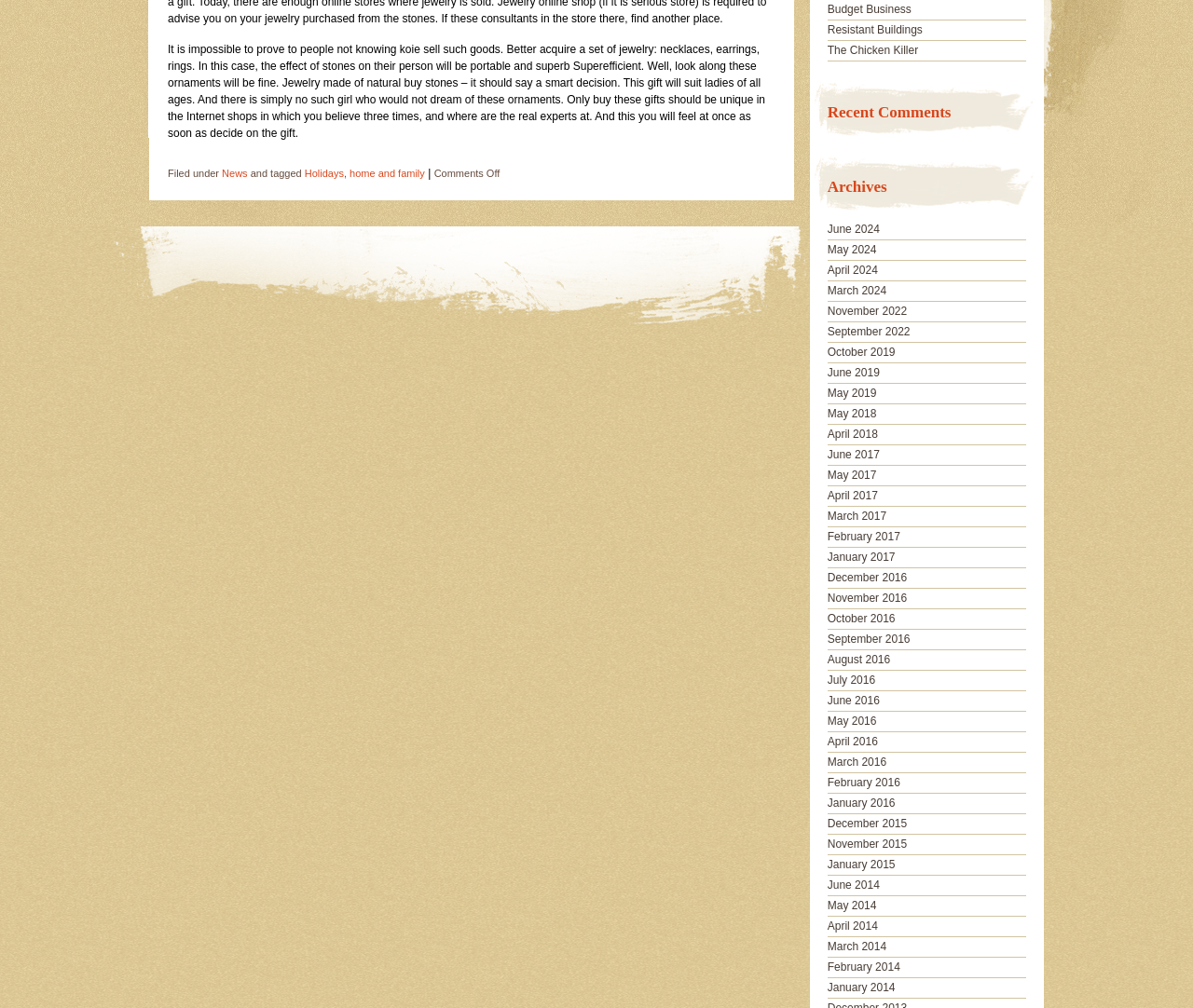Please determine the bounding box coordinates for the UI element described here. Use the format (top-left x, top-left y, bottom-right x, bottom-right y) with values bounded between 0 and 1: November 2015

[0.694, 0.831, 0.76, 0.844]